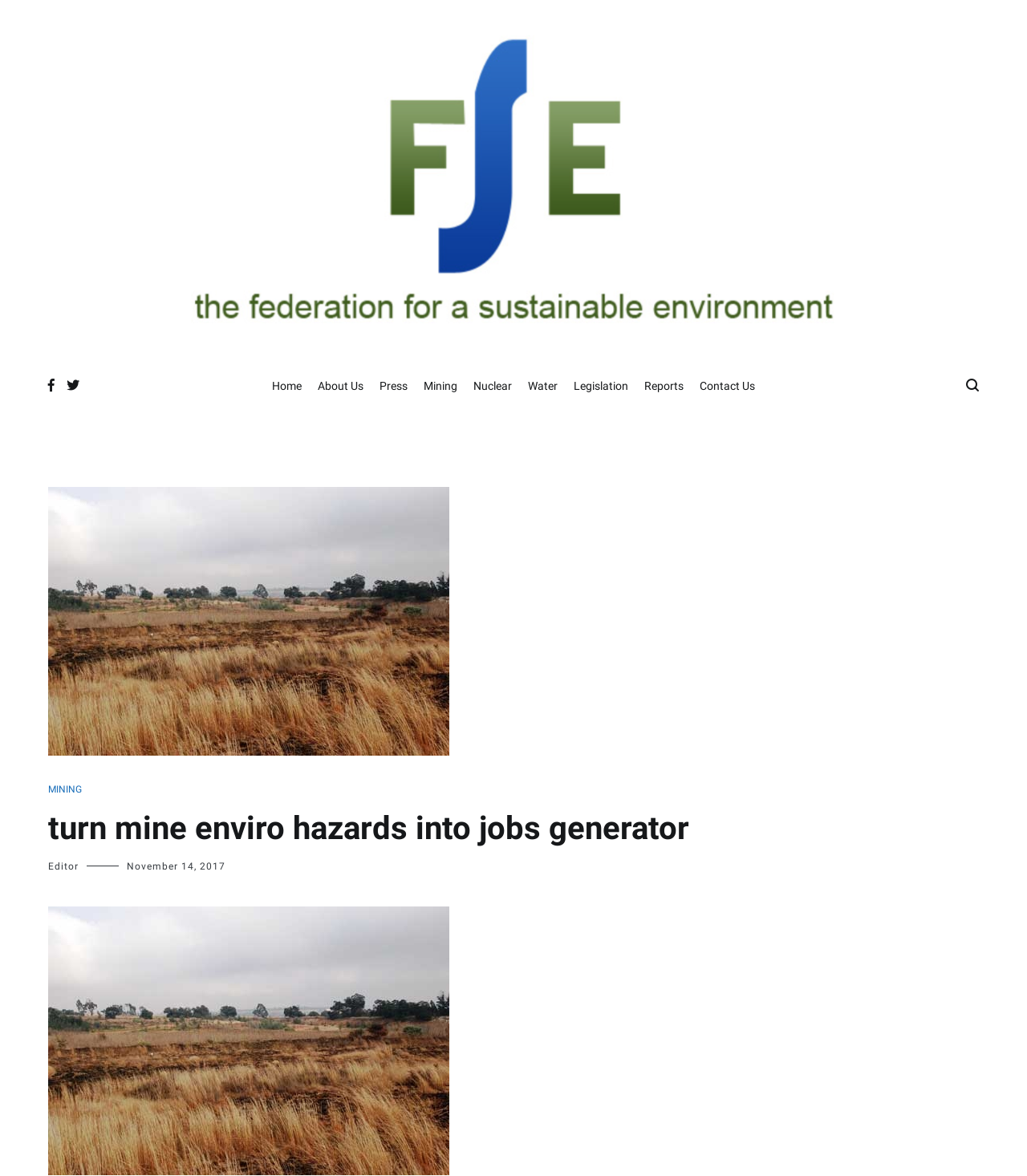What is the title or heading displayed on the webpage?

turn mine enviro hazards into jobs generator